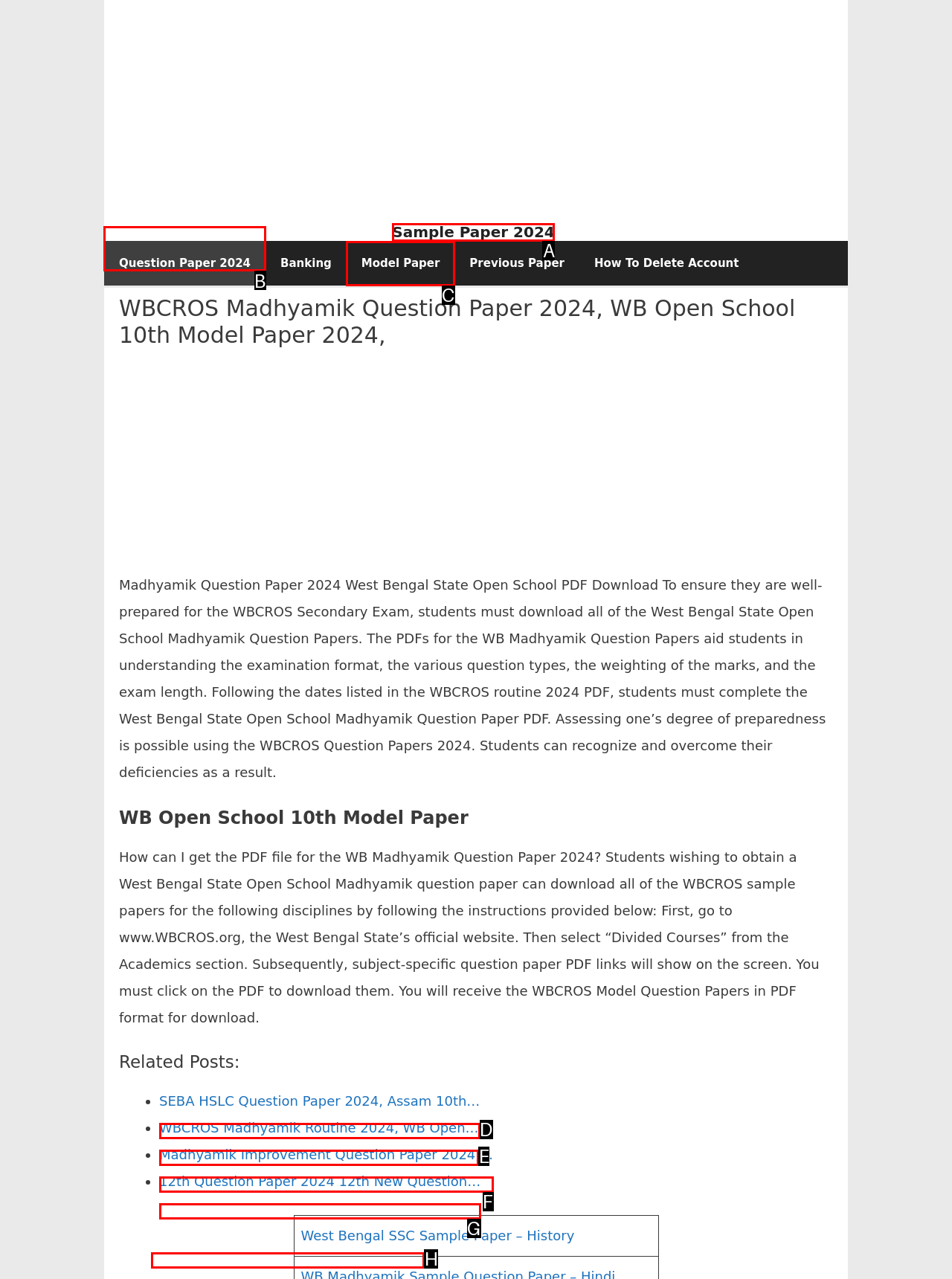Identify the letter of the UI element I need to click to carry out the following instruction: Click on Question Paper 2024

B